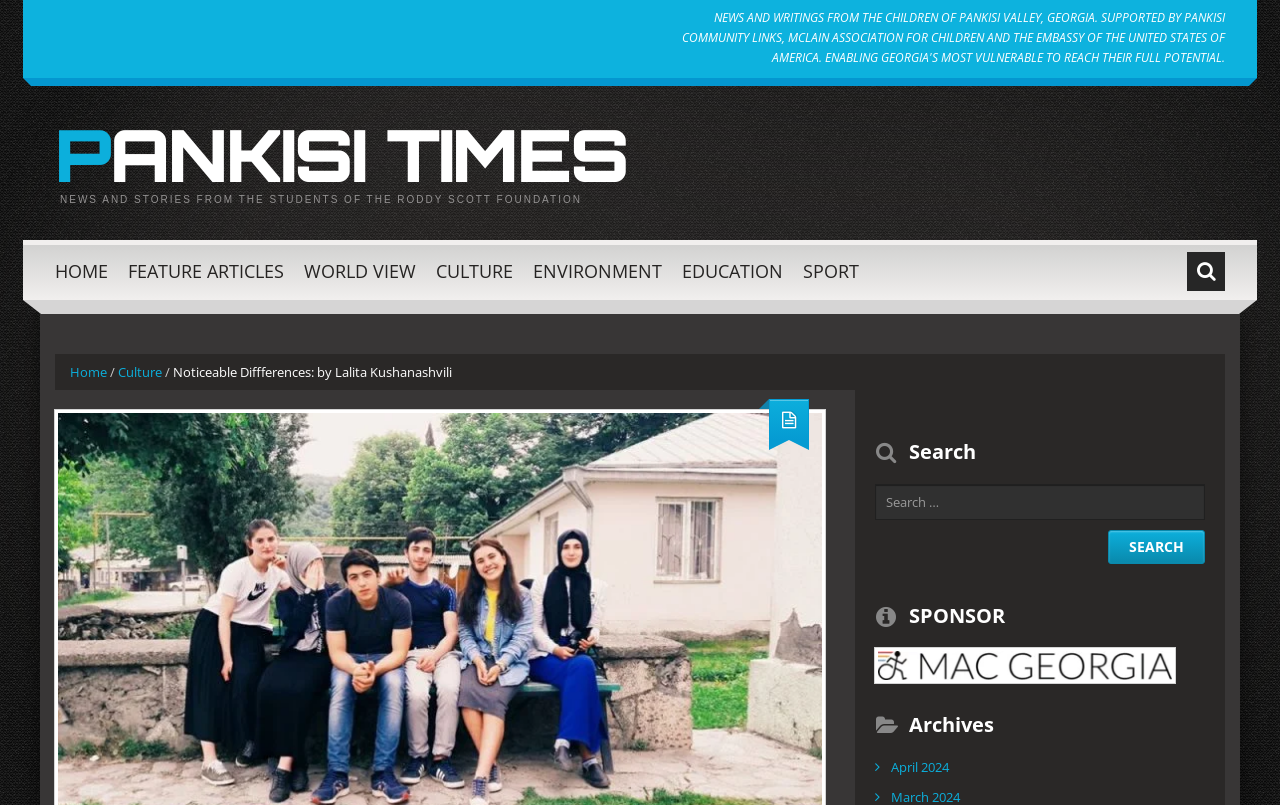Generate a comprehensive caption for the webpage you are viewing.

The webpage is a news website, specifically the Pankisi Times, with a focus on stories from students of the Roddy Scott Foundation. At the top left, there is a heading "PANKISI TIMES" with a link to the homepage. Below this, there is a static text describing the website's content. 

On the top right, there is a search bar with a placeholder text "Search..." and a search icon. The search bar is accompanied by a search button with the text "SEARCH". 

The main navigation menu is located below the search bar, with links to various sections such as "HOME", "FEATURE ARTICLES", "WORLD VIEW", "CULTURE", "ENVIRONMENT", "EDUCATION", and "SPORT". 

Below the navigation menu, there is a section highlighting a specific article, "Noticeable Diffferences: by Lalita Kushanashvili". 

On the right side of the page, there are three sections: a search section with a search icon, a sponsor section with a link, and an archives section with a link to "April 2024".